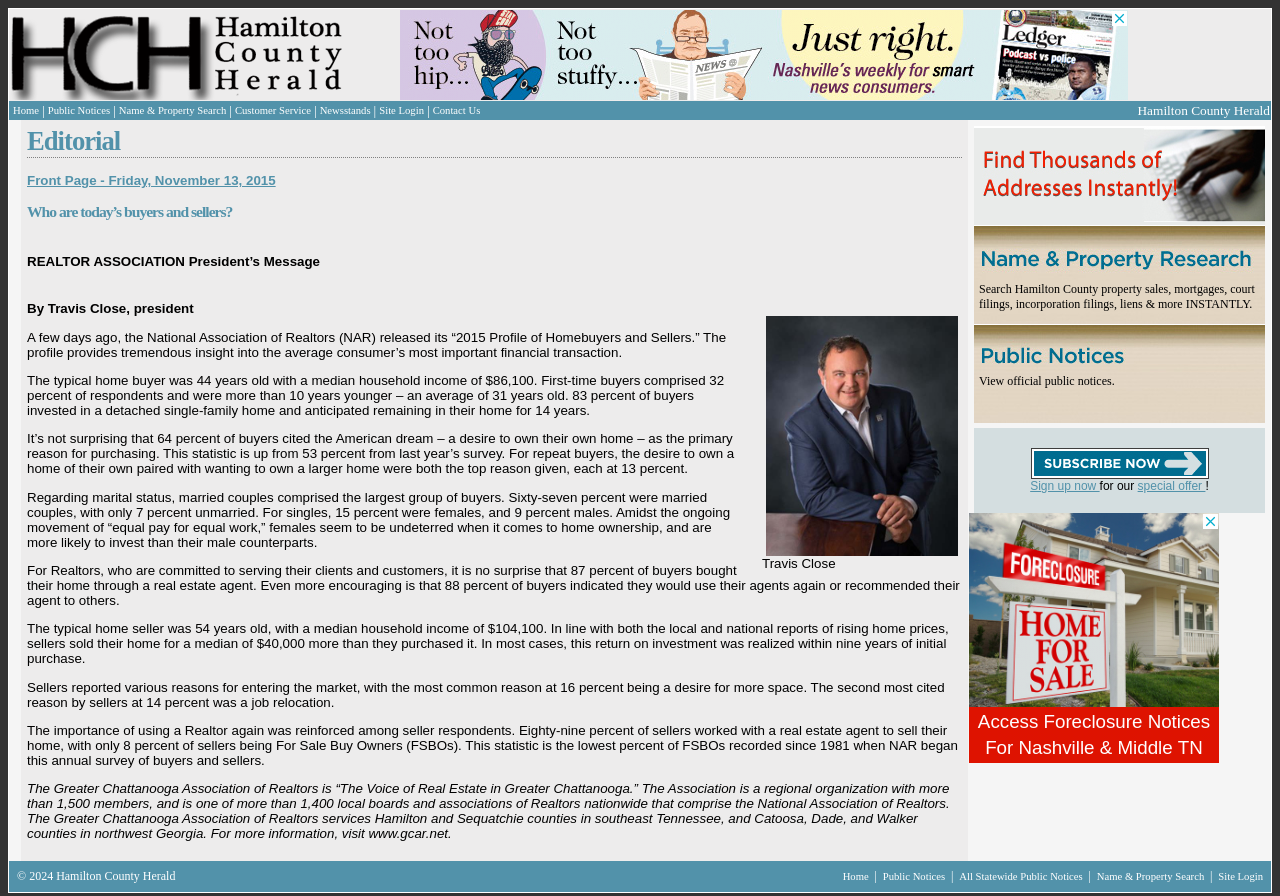Please answer the following question using a single word or phrase: 
What organization is referred to as 'The Voice of Real Estate in Greater Chattanooga'?

Greater Chattanooga Association of Realtors